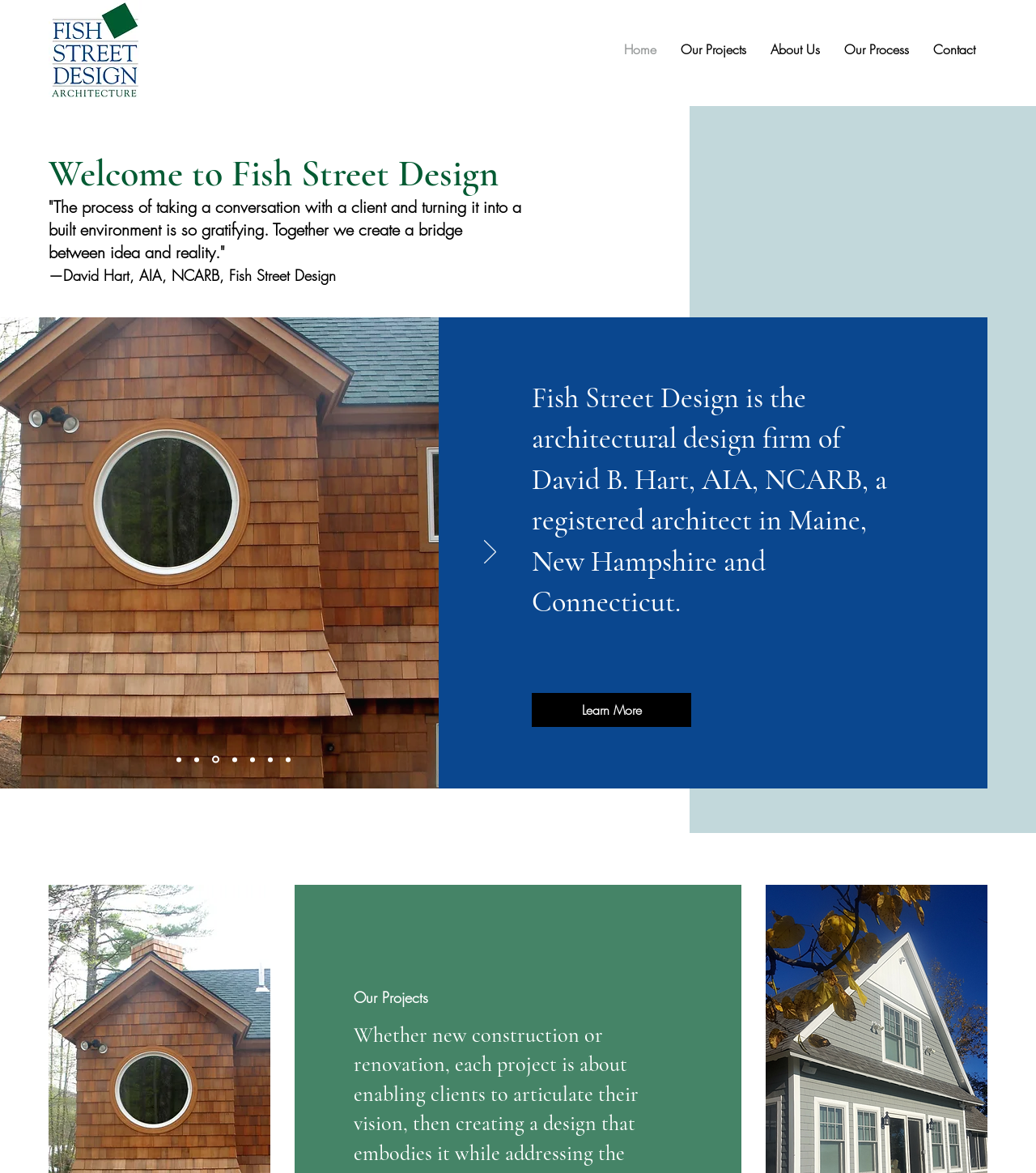What is the name of the architectural design firm?
Based on the visual information, provide a detailed and comprehensive answer.

The name of the architectural design firm can be found in the logo at the top left corner of the webpage, which is also a link. Additionally, it is mentioned in the static text below the quote, 'Fish Street Design is the architectural design firm of David B. Hart, AIA, NCARB...'.